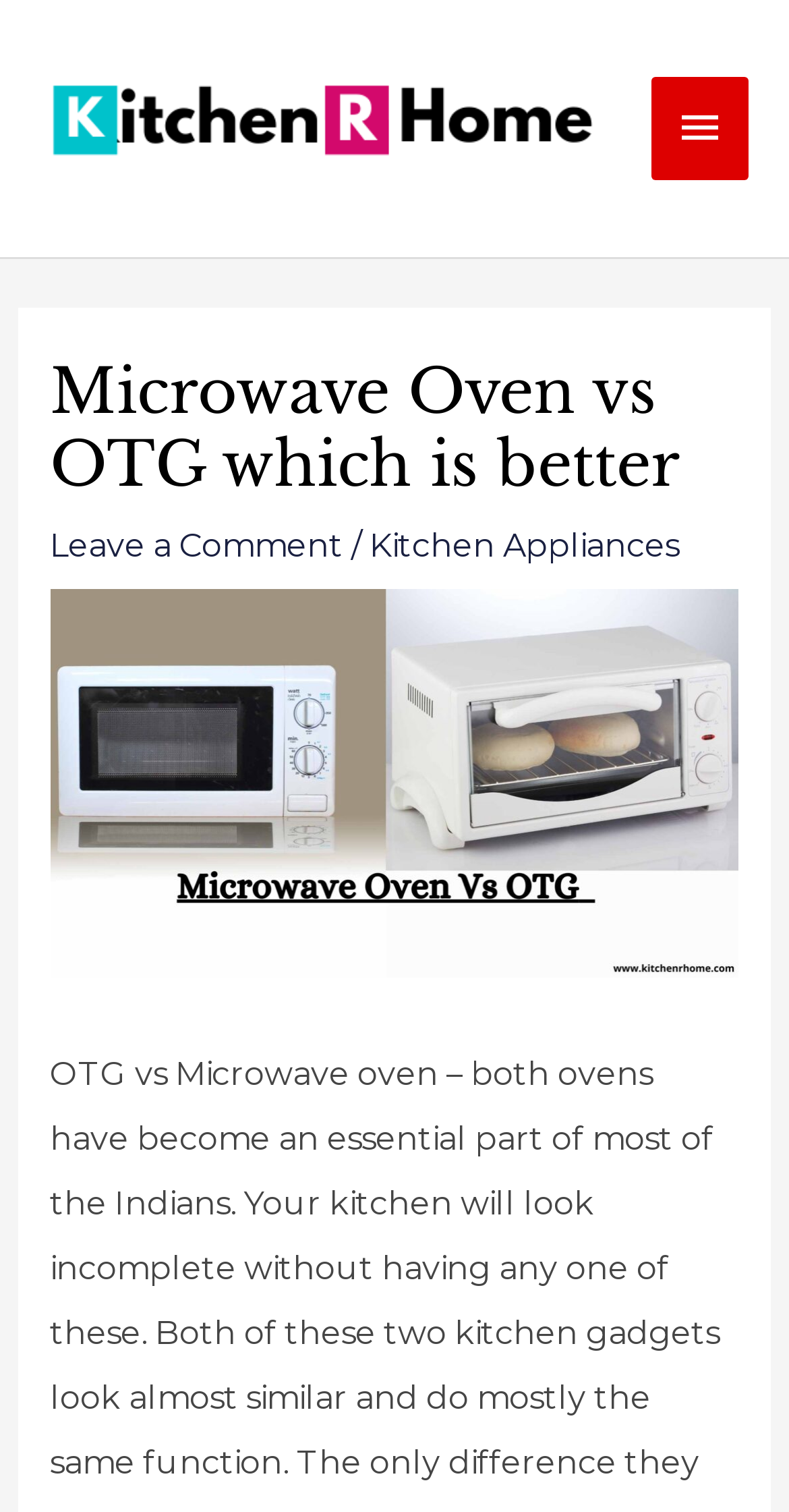Please look at the image and answer the question with a detailed explanation: What is the name of the website?

The name of the website can be found at the top left corner of the webpage, where the logo 'Kitchenrhome' is displayed.